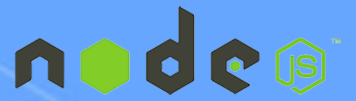What shape is stylized in the Node.js logo?
Give a detailed explanation using the information visible in the image.

The logo features the word 'node' in lowercase, alongside a stylized hexagonal shape, emphasizing the technology's modular and scalable nature.